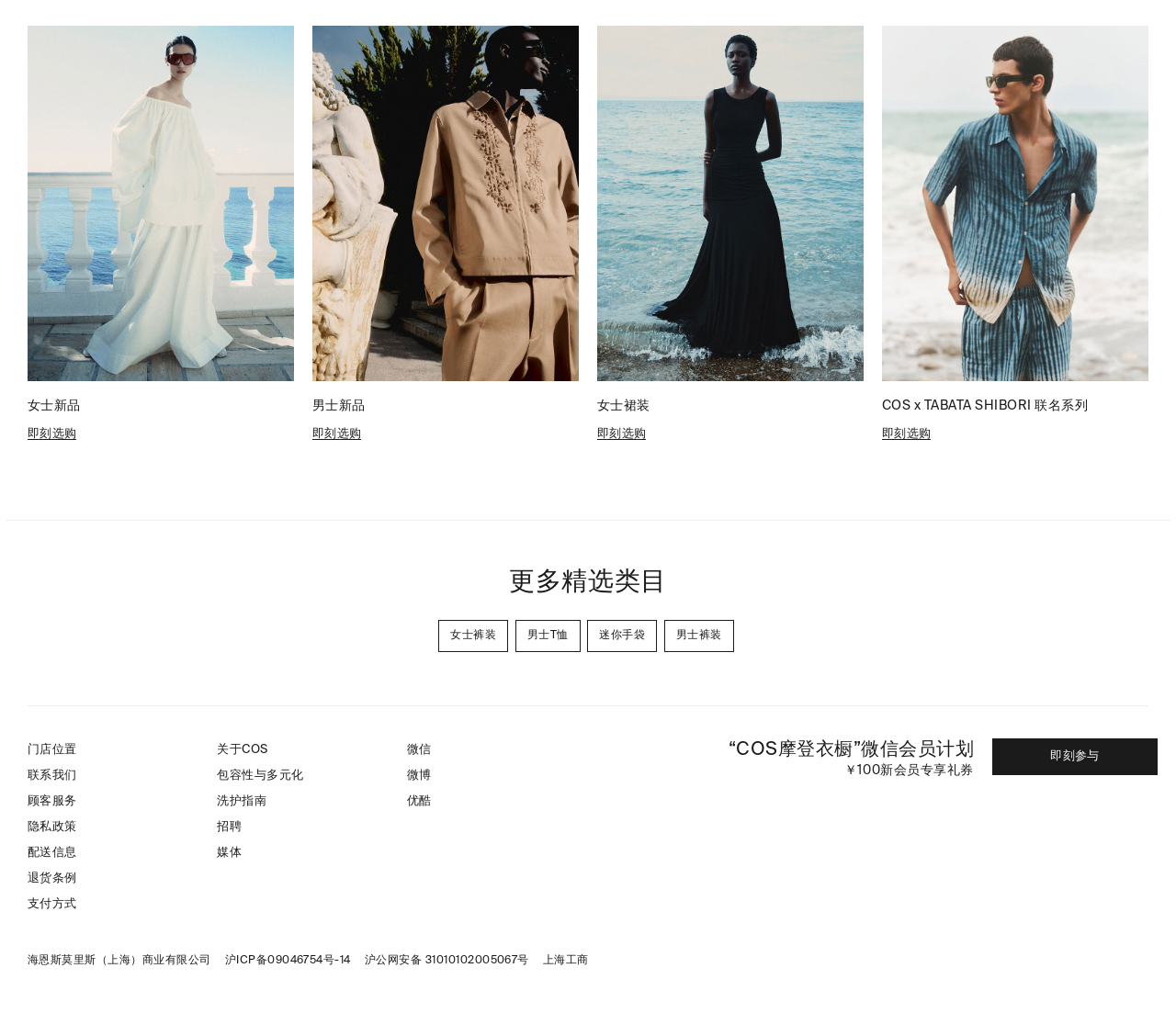Can you identify the bounding box coordinates of the clickable region needed to carry out this instruction: 'Learn more about women's pants'? The coordinates should be four float numbers within the range of 0 to 1, stated as [left, top, right, bottom].

[0.373, 0.605, 0.432, 0.637]